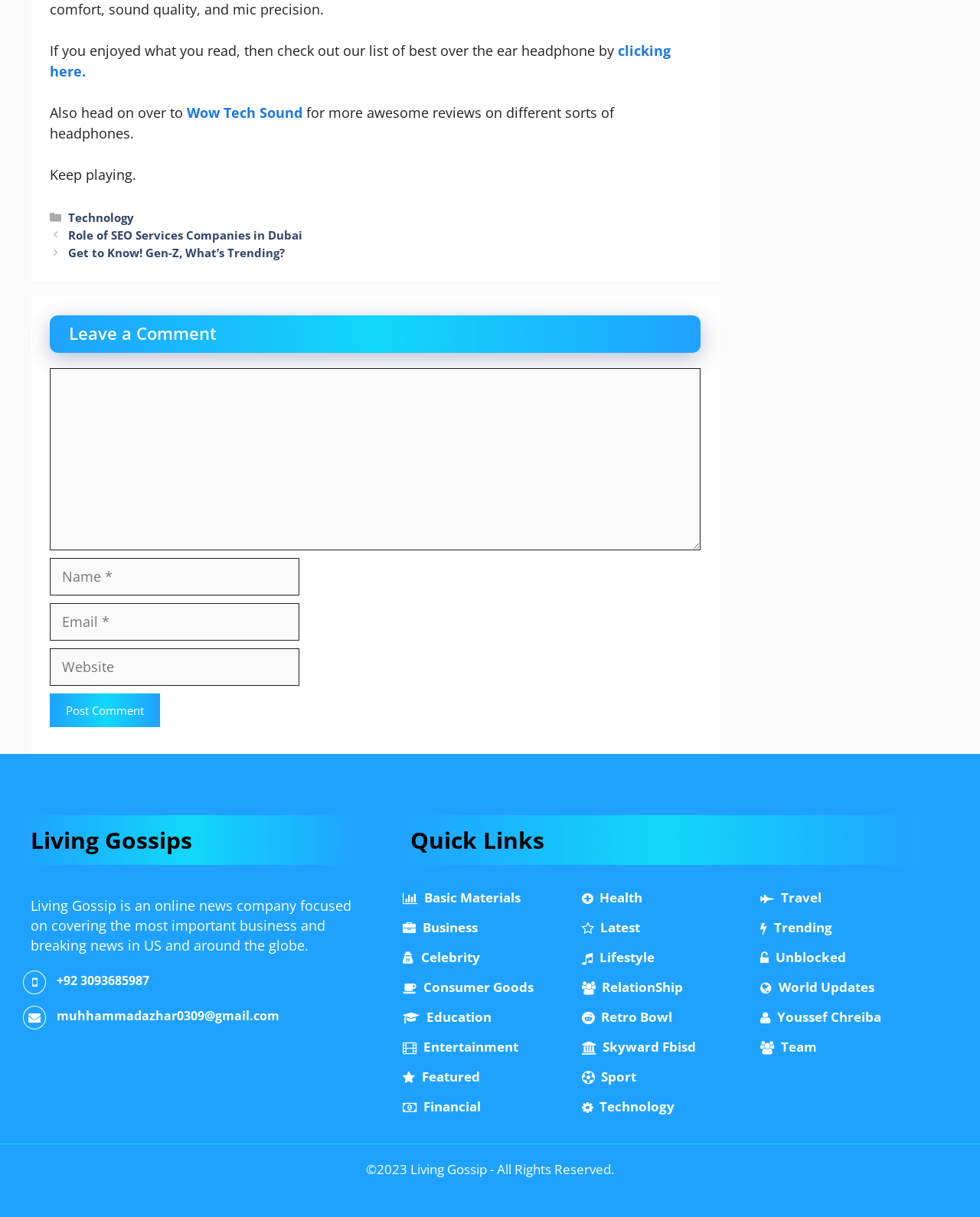Based on the element description: "Retro Bowl", identify the UI element and provide its bounding box coordinates. Use four float numbers between 0 and 1, [left, top, right, bottom].

[0.593, 0.829, 0.686, 0.843]